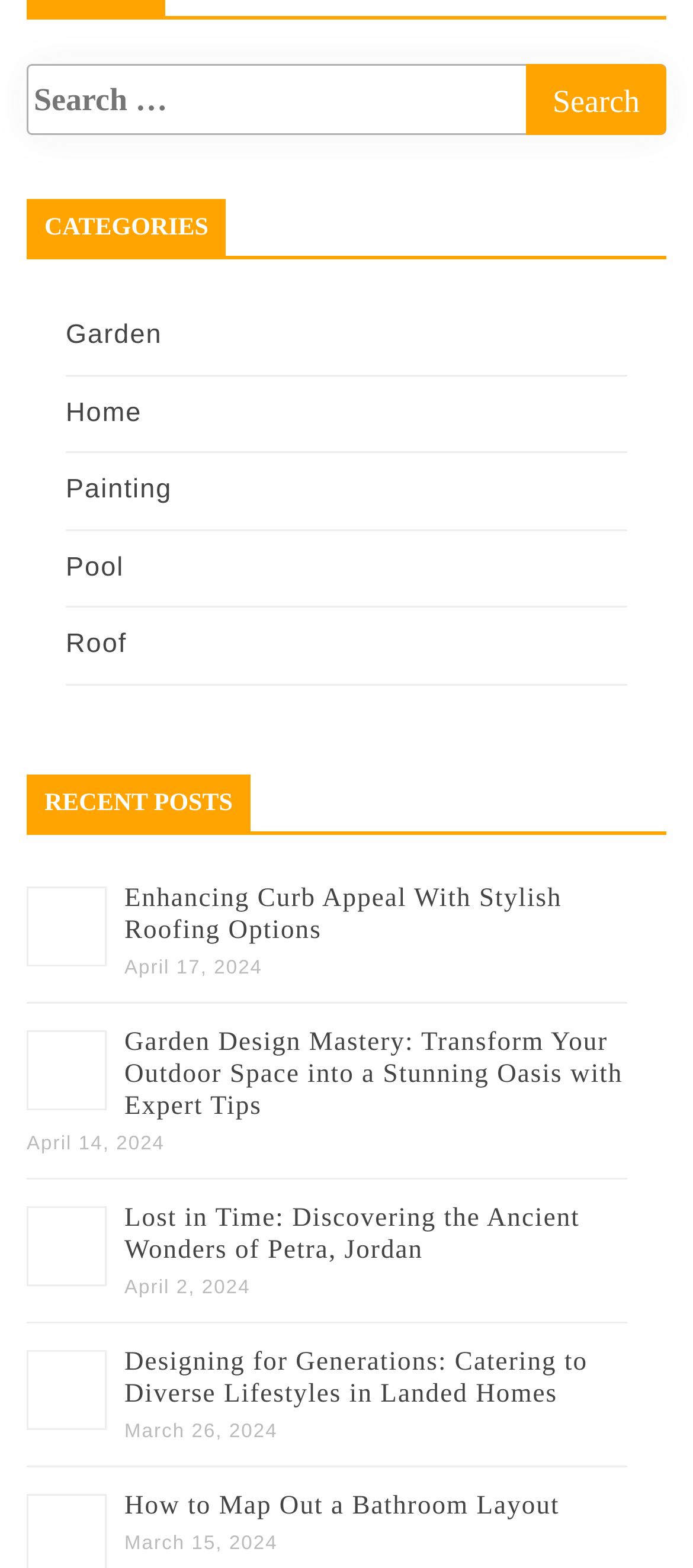What is the category of the post 'Garden Design Mastery: Transform Your Outdoor Space into a Stunning Oasis with Expert Tips'?
Provide a detailed and well-explained answer to the question.

I looked at the links under the 'CATEGORIES' heading and found the category 'Garden', which matches the post 'Garden Design Mastery: Transform Your Outdoor Space into a Stunning Oasis with Expert Tips', so it is the category of the post.